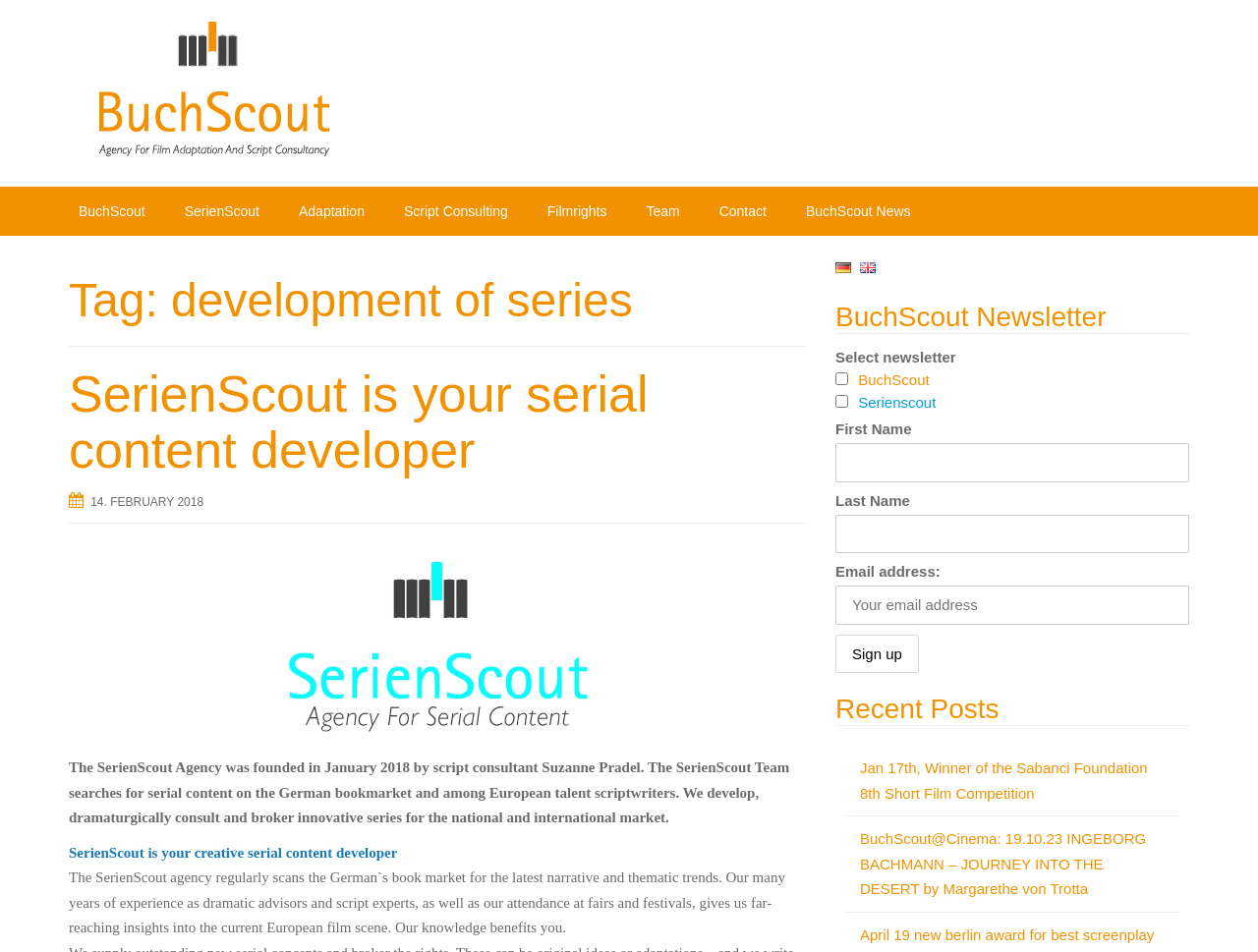Answer in one word or a short phrase: 
What is the label of the first textbox in the newsletter section?

First Name